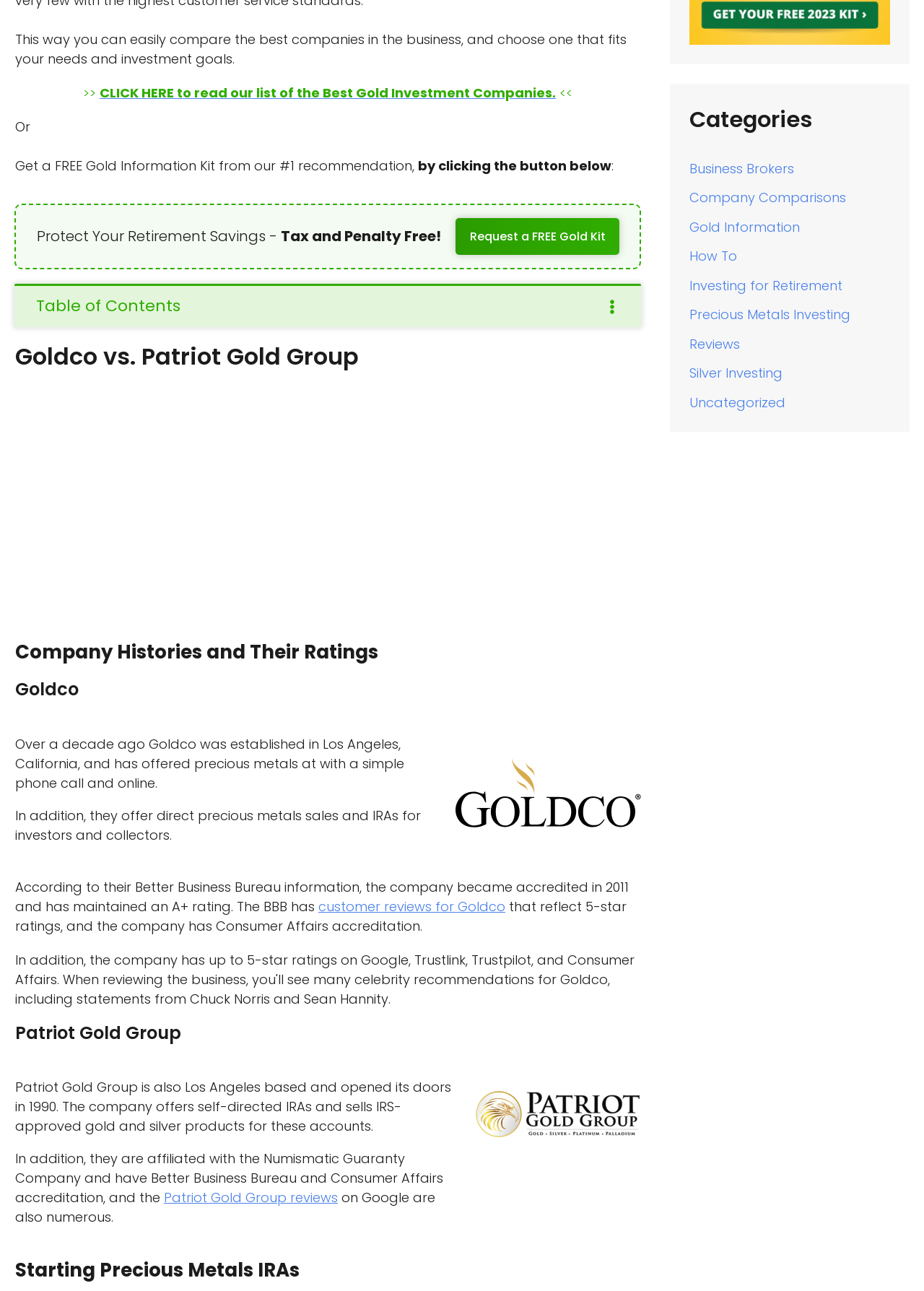Provide your answer in one word or a succinct phrase for the question: 
How many companies are being compared on this webpage?

2